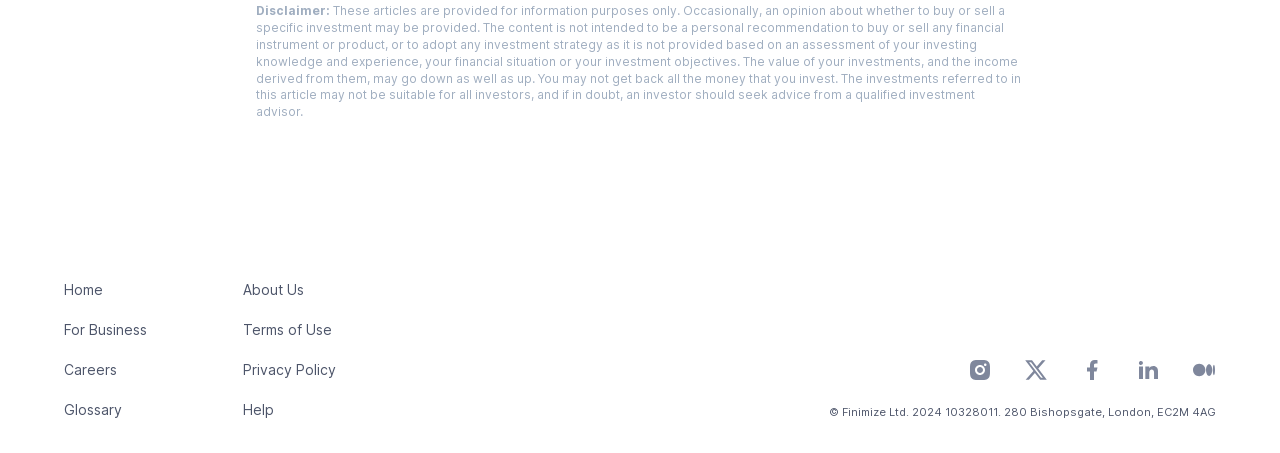What are the social media share links?
Craft a detailed and extensive response to the question.

The social media share links are located at the bottom of the webpage, and they include links to Instagram, Twitter, Facebook, LinkedIn, and Medium, allowing users to share content from the website on these platforms.